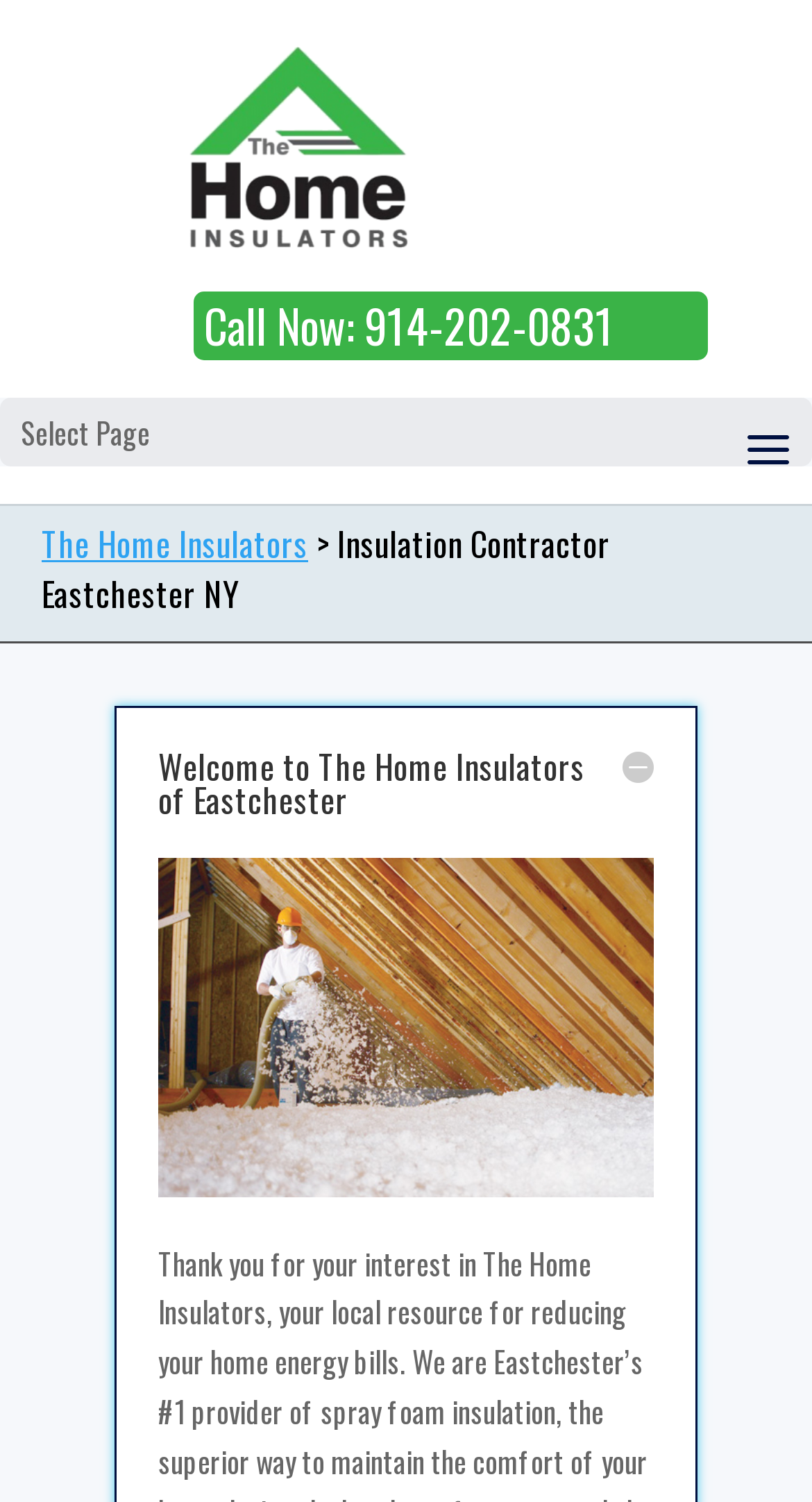Based on the image, please respond to the question with as much detail as possible:
What is the purpose of the webpage?

I inferred the purpose of the webpage by looking at the overall structure and content of the webpage, which suggests that it is a website for an insulation contractor providing services to customers.